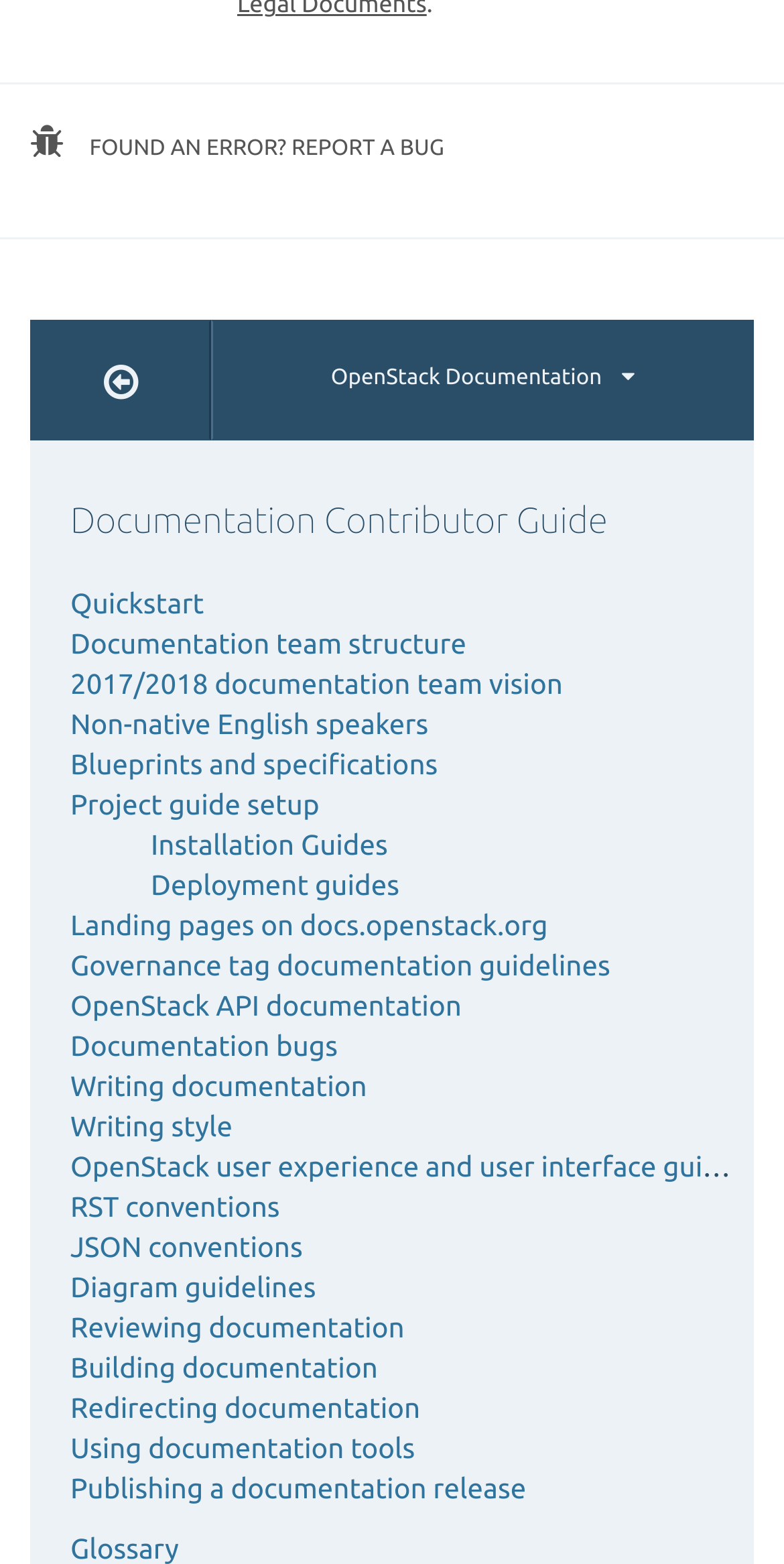What is the button next to 'FOUND AN ERROR? REPORT A BUG' link?
Provide an in-depth and detailed answer to the question.

The button next to the 'FOUND AN ERROR? REPORT A BUG' link is 'OpenStack Documentation' with an icon '' and a bounding box coordinate of [0.269, 0.205, 0.962, 0.282].